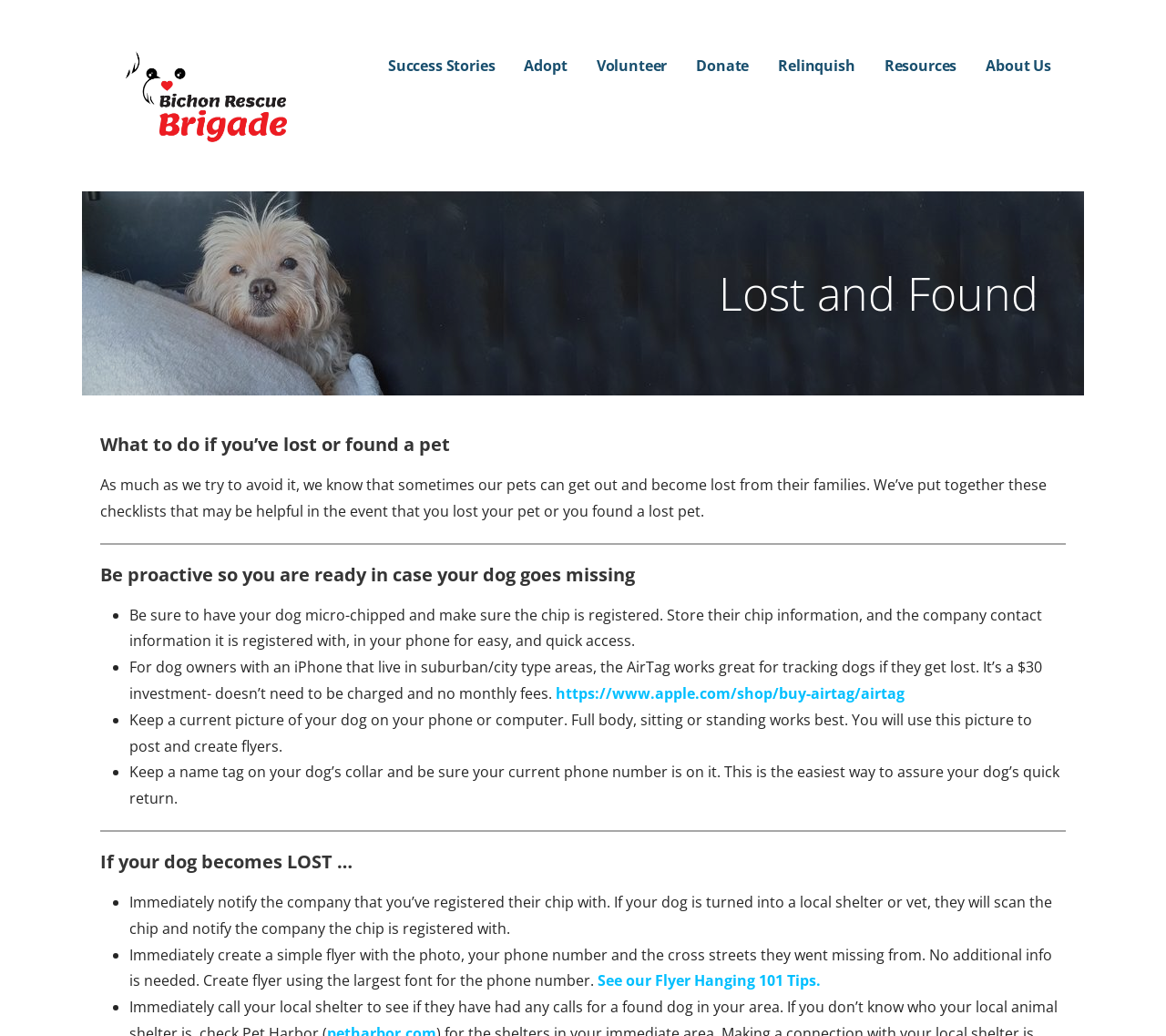Find the bounding box coordinates of the element to click in order to complete this instruction: "Get information on how to create a flyer". The bounding box coordinates must be four float numbers between 0 and 1, denoted as [left, top, right, bottom].

[0.512, 0.937, 0.704, 0.956]